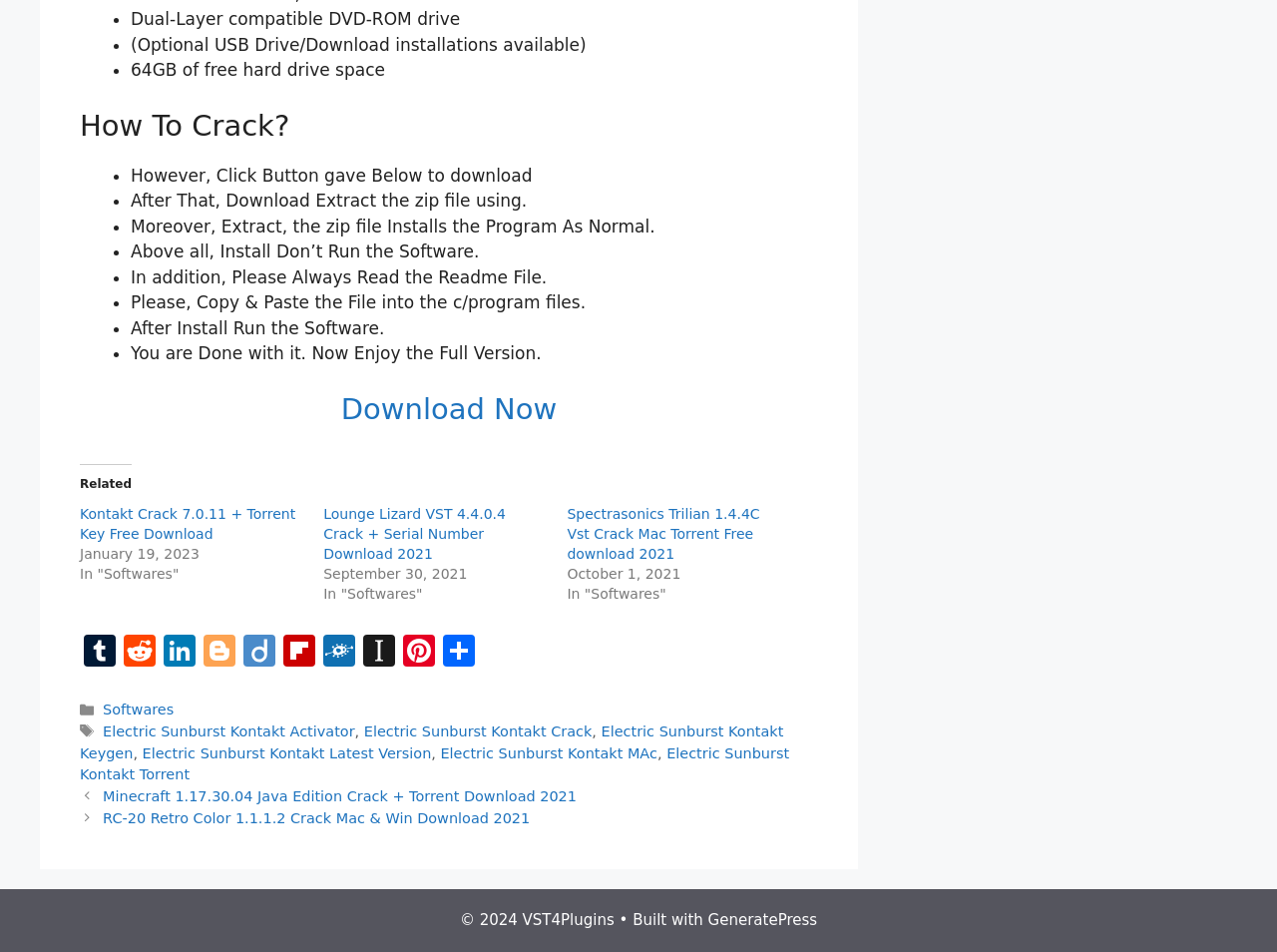How many social media links are available on the webpage?
Please provide a single word or phrase based on the screenshot.

11